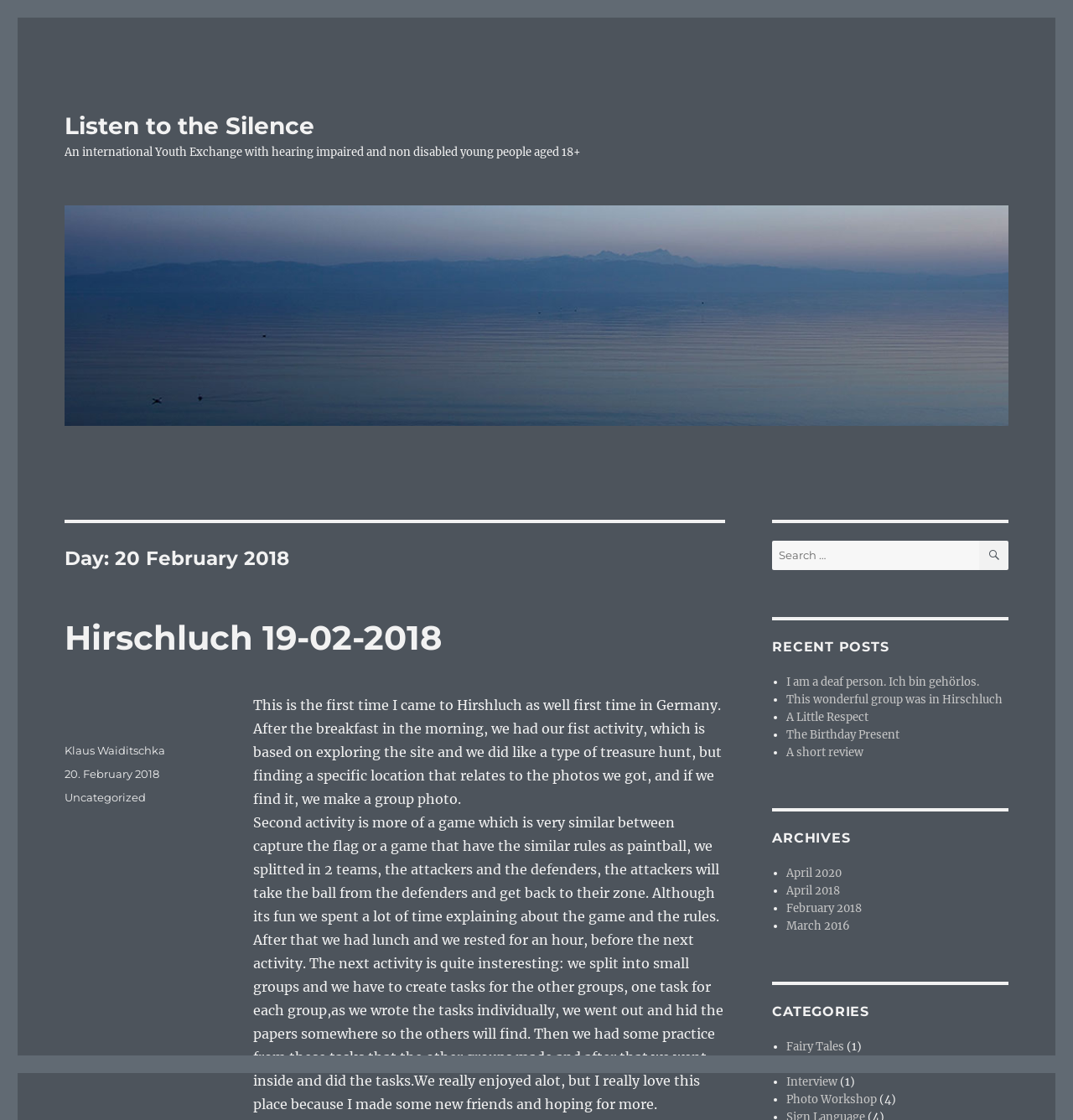Please find the bounding box coordinates of the element that you should click to achieve the following instruction: "Click on the 'Listen to the Silence' link". The coordinates should be presented as four float numbers between 0 and 1: [left, top, right, bottom].

[0.06, 0.1, 0.293, 0.125]